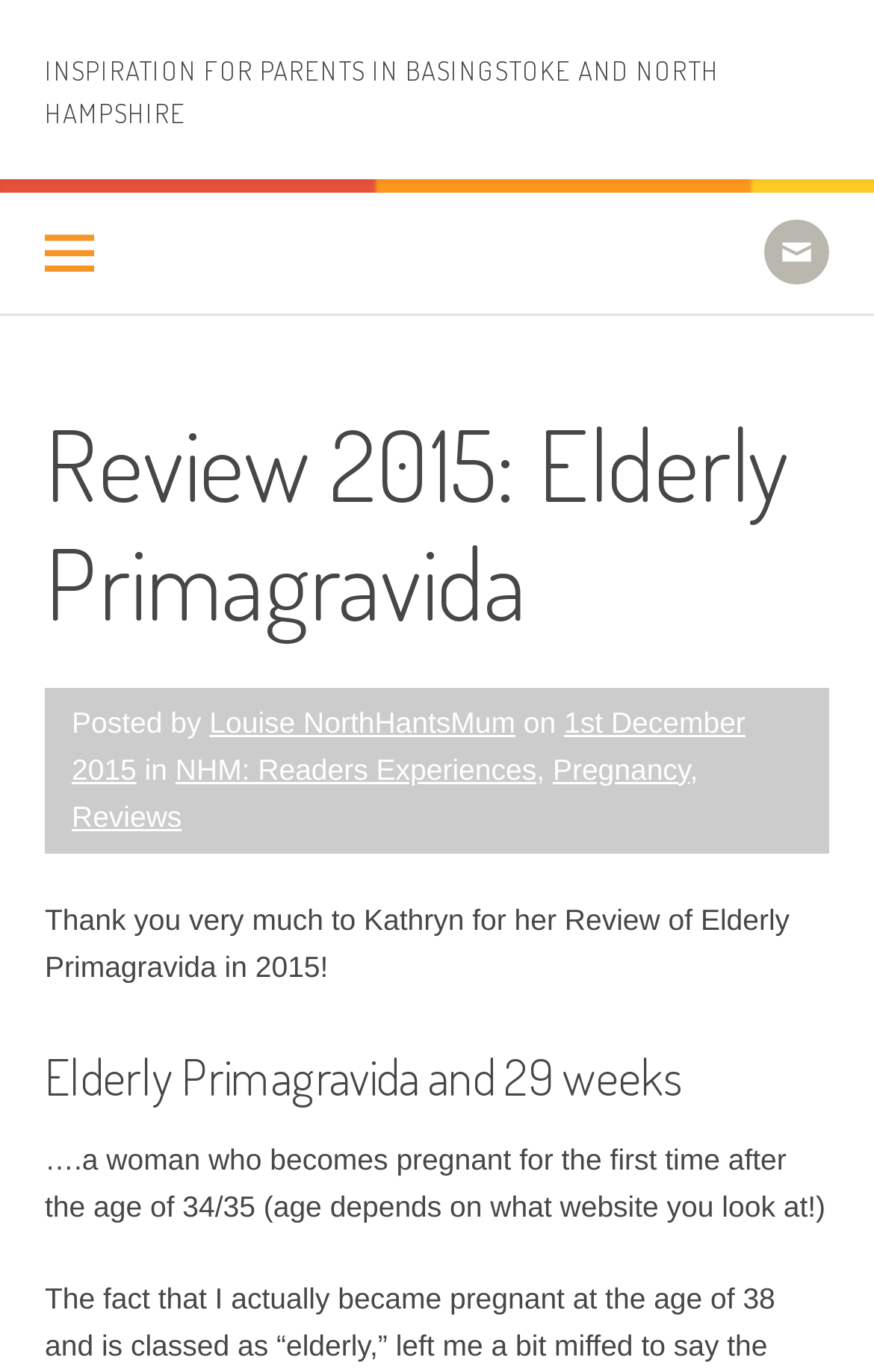Find and extract the text of the primary heading on the webpage.

Review 2015: Elderly Primagravida